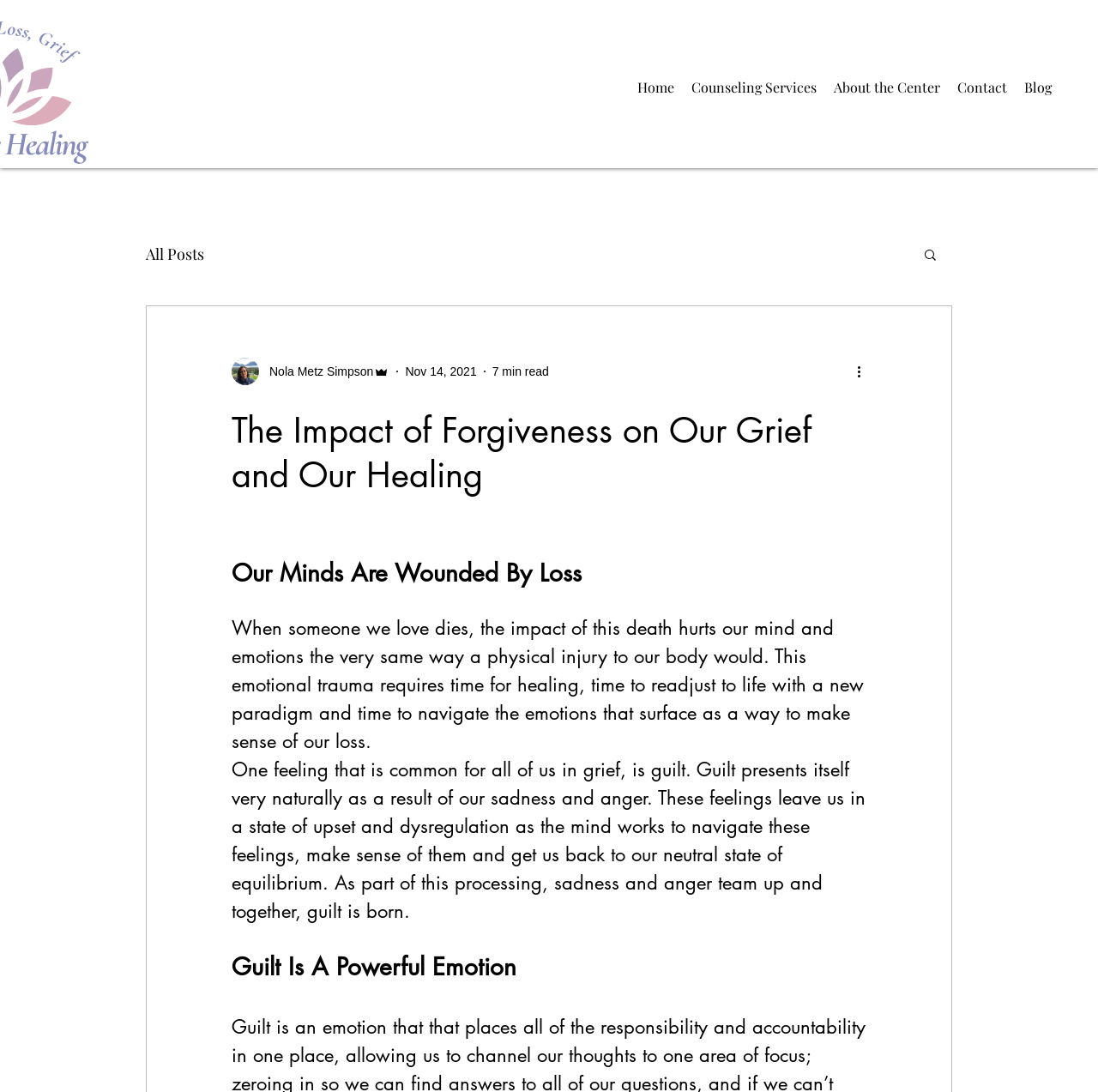Determine the bounding box coordinates of the clickable region to execute the instruction: "read all posts". The coordinates should be four float numbers between 0 and 1, denoted as [left, top, right, bottom].

[0.133, 0.223, 0.186, 0.242]